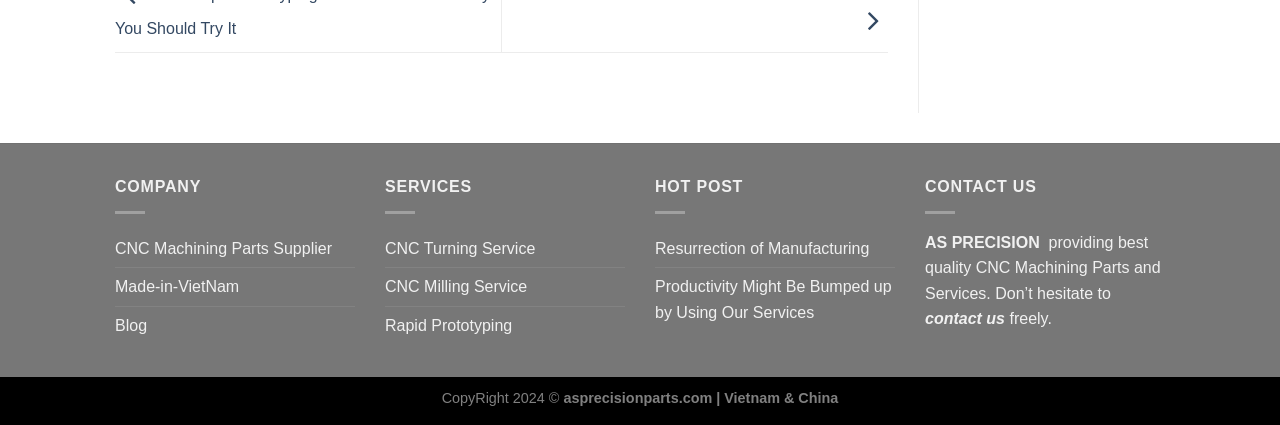Provide a single word or phrase to answer the given question: 
How many countries are mentioned?

2